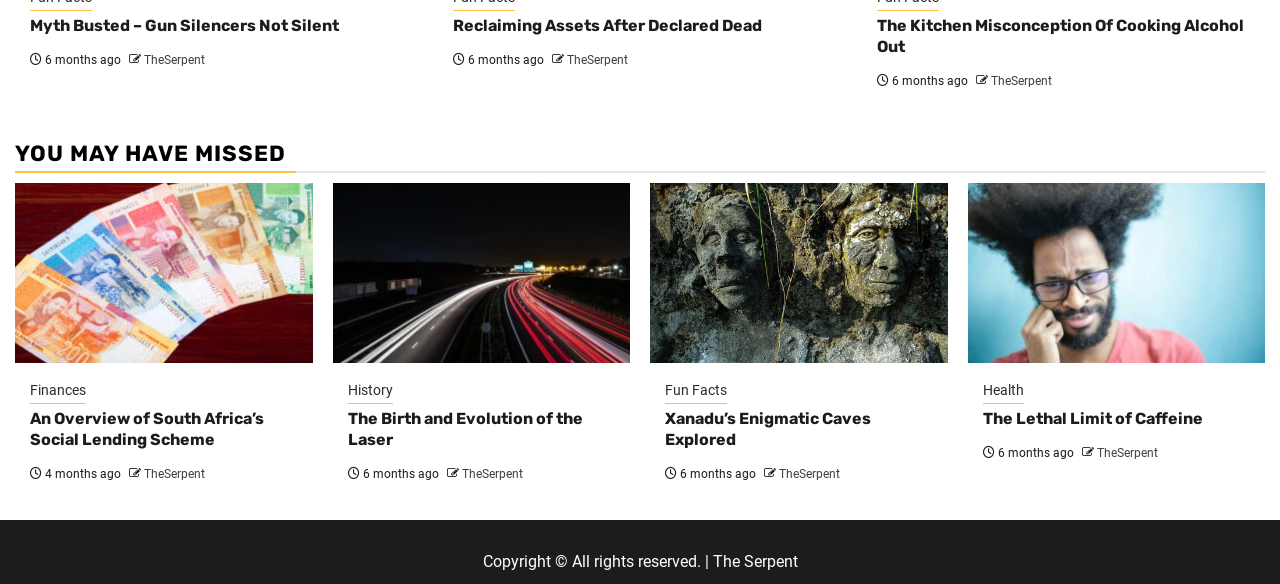What is the name of the website?
Please answer using one word or phrase, based on the screenshot.

The Serpent